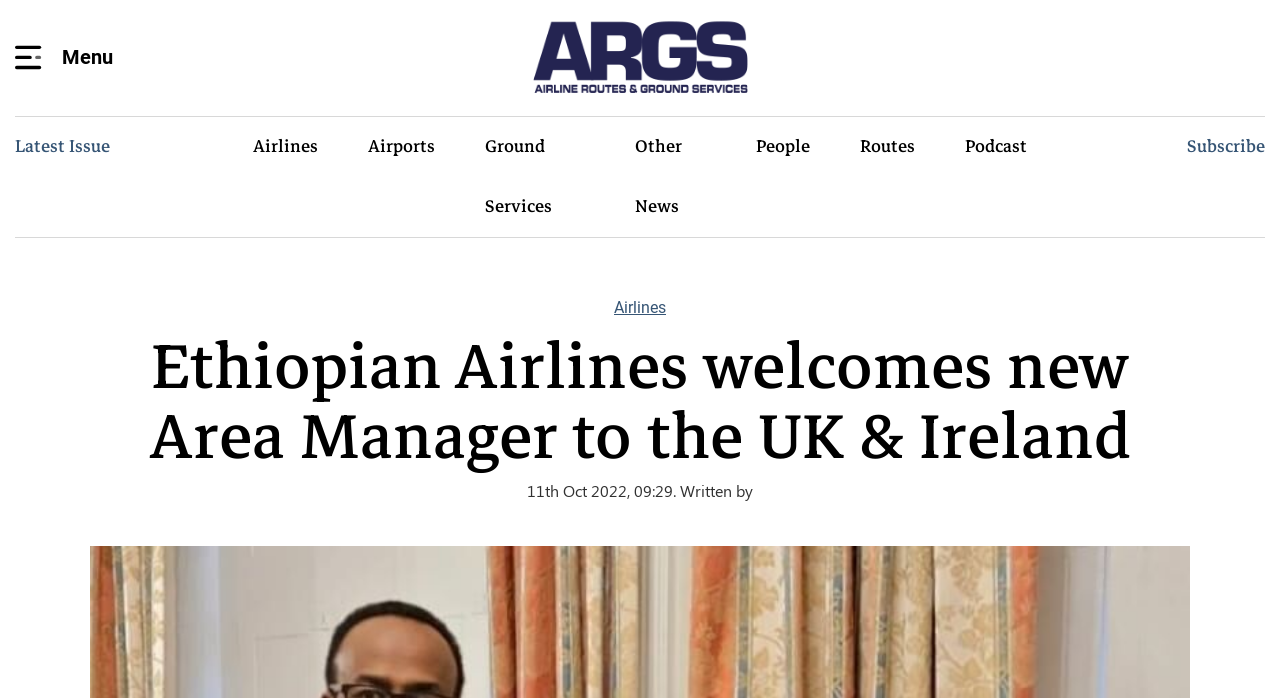Detail the webpage's structure and highlights in your description.

The webpage is about Ethiopian Airlines, with a focus on the appointment of Henock Woubishet as the new Area Manager for UK & Ireland. 

At the top left corner, there is a menu icon with the text "Menu" next to it. Below this, there are several links arranged horizontally, including "Airline Routes & Ground Services", "Latest Issue", "Airlines", "Airports", "Ground Services", "Other News", "People", "Routes", "Podcast", and "Subscribe". 

The main content of the webpage is a news article with the title "Ethiopian Airlines welcomes new Area Manager to the UK & Ireland", which is centered at the top of the page. 

Below the title, there is a section with the category "Airlines" and a publication date "11th Oct 2022, 09:29" along with the author's name. The article's content is not explicitly mentioned, but it likely discusses the appointment of Henock Woubishet as the new Area Manager for UK & Ireland.